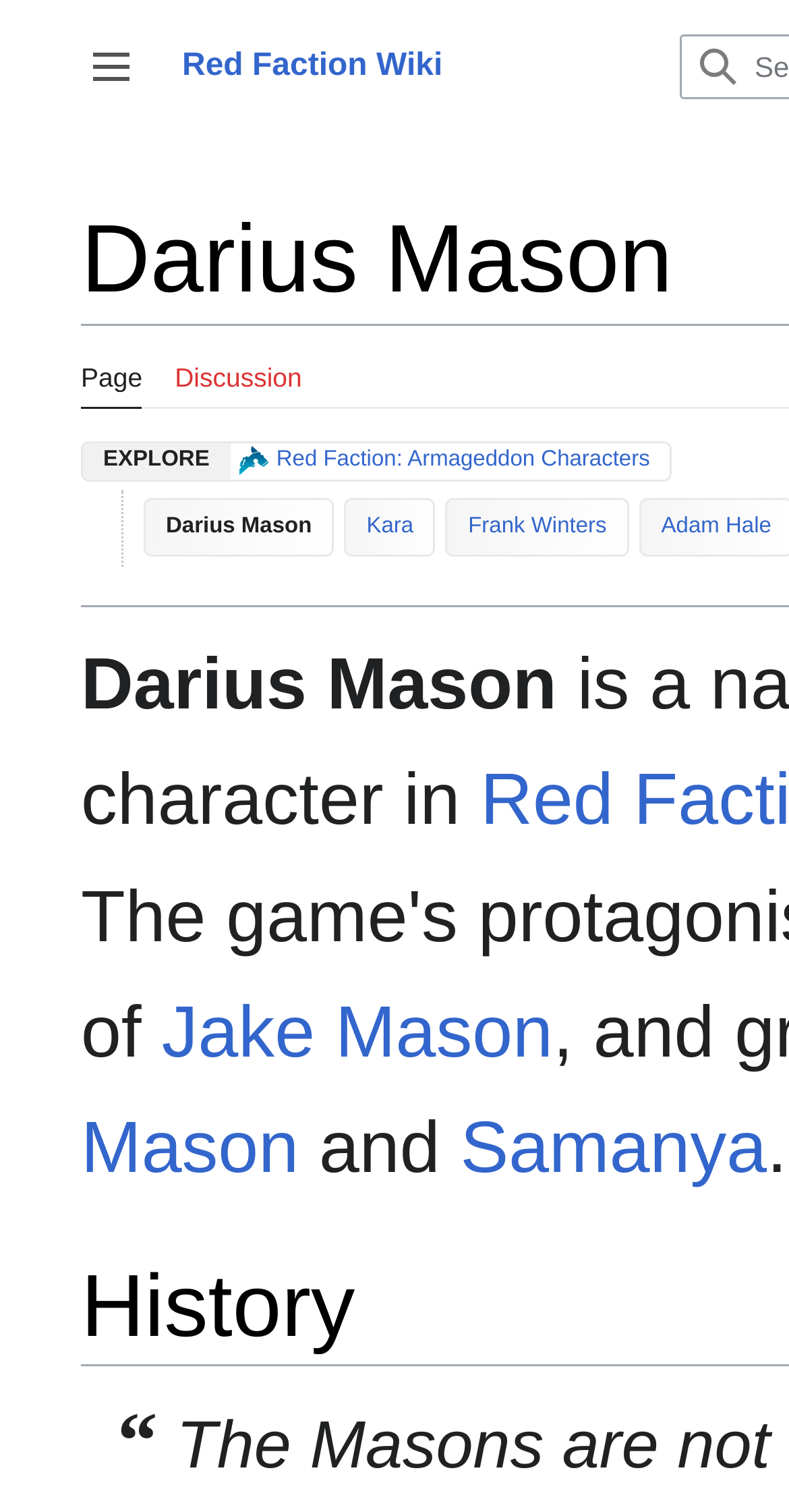Summarize the webpage in an elaborate manner.

The webpage is about Darius Mason, a character from the Red Faction series. At the top left corner, there is a button to toggle the sidebar. Next to it, there is a link to the Red Faction Wiki. On the top right corner, there are two buttons, "Search" and "Go", which are likely part of a search bar. 

Below the search bar, there are several links and a static text "EXPLORE". To the right of the "EXPLORE" text, there is an image of the Red Faction: Armageddon icon. Next to the icon, there is a link to the page about Red Faction: Armageddon Characters. 

In the middle of the page, there is a section about Darius Mason, with his name displayed prominently. Below his name, there are links to other characters, including Kara, Frank Winters, and Adam Hale. 

Further down the page, there is another section with the title "Darius Mason" again, followed by links to related characters, such as Jake Mason and Samanya. The page ends with a period at the bottom right corner.